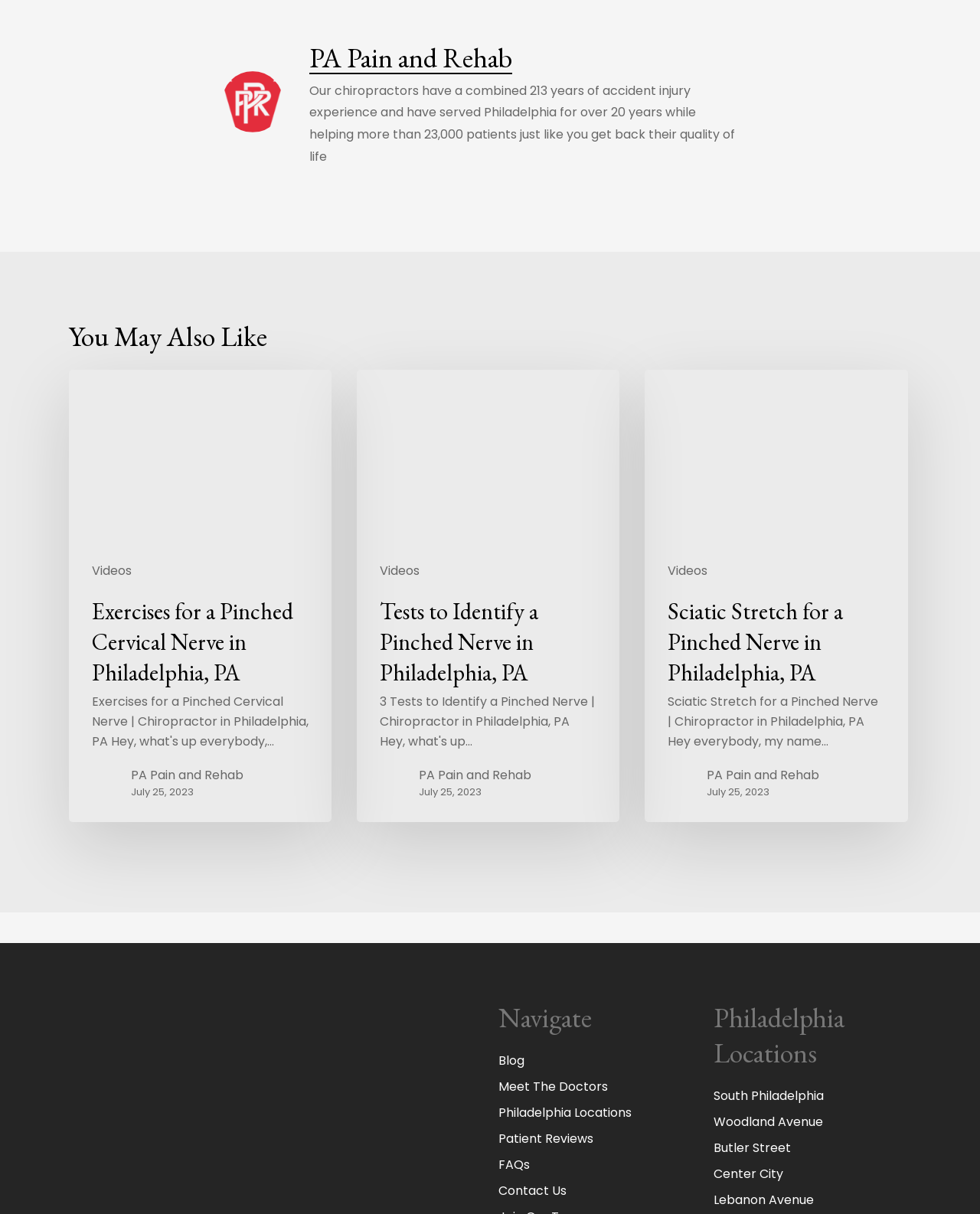Specify the bounding box coordinates for the region that must be clicked to perform the given instruction: "Click on 'Exercises for a Pinched Cervical Nerve | Chiropractor in Philadelphia, PA Chiropractor Near Me'".

[0.07, 0.304, 0.338, 0.45]